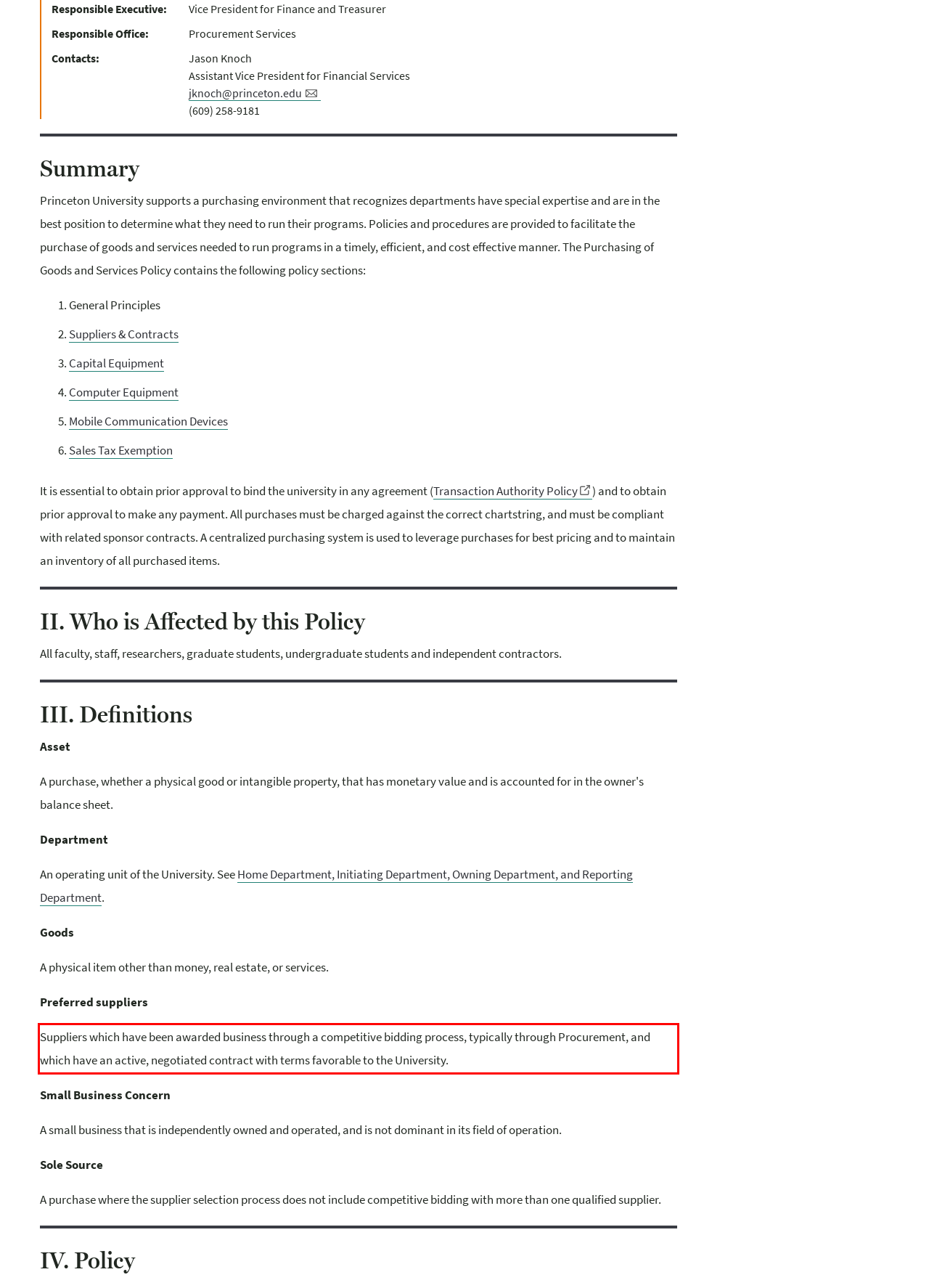You are given a screenshot of a webpage with a UI element highlighted by a red bounding box. Please perform OCR on the text content within this red bounding box.

Suppliers which have been awarded business through a competitive bidding process, typically through Procurement, and which have an active, negotiated contract with terms favorable to the University.